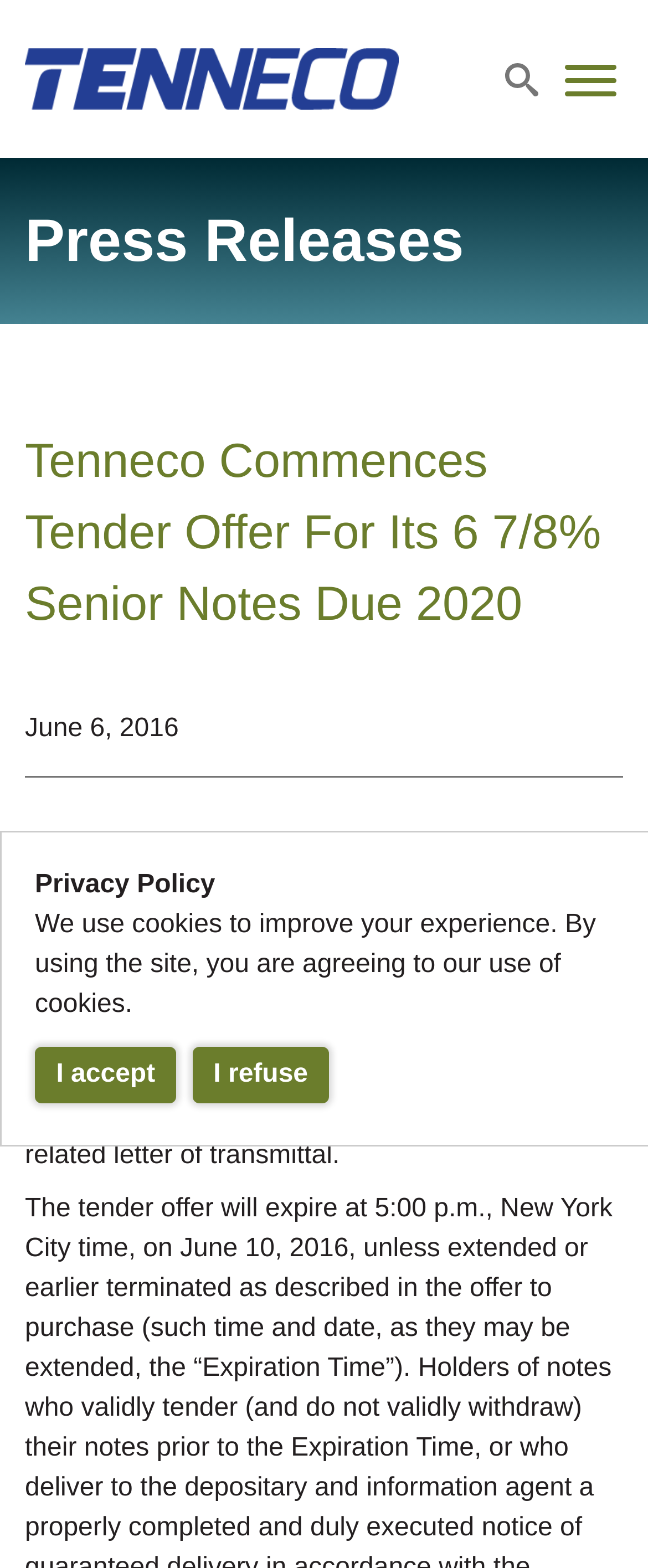Give a concise answer using one word or a phrase to the following question:
What is the amount of the Senior Notes due 2020?

$500 million